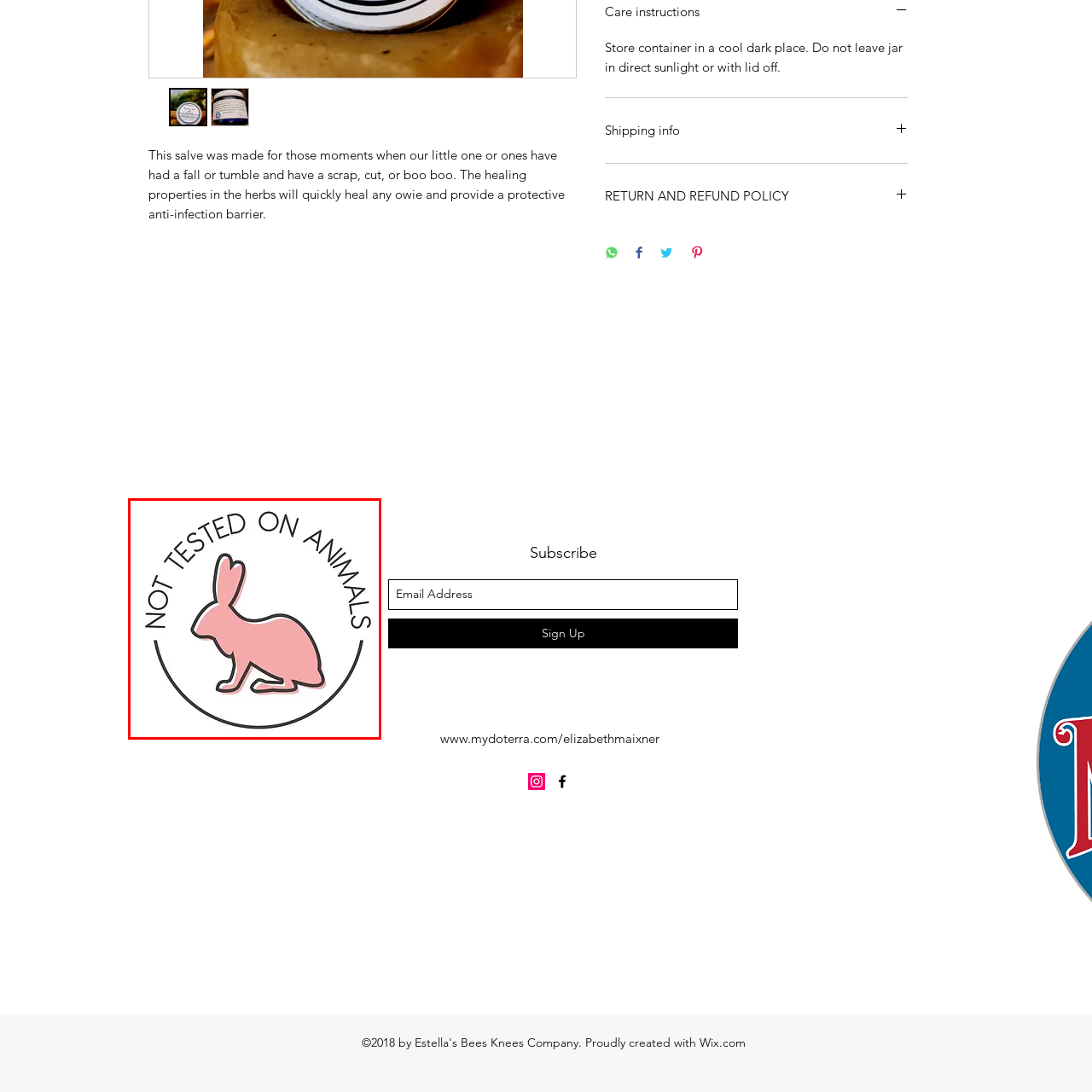Direct your attention to the red-bounded image and answer the question with a single word or phrase:
What is the main message conveyed by the logo?

Cruelty-free standards